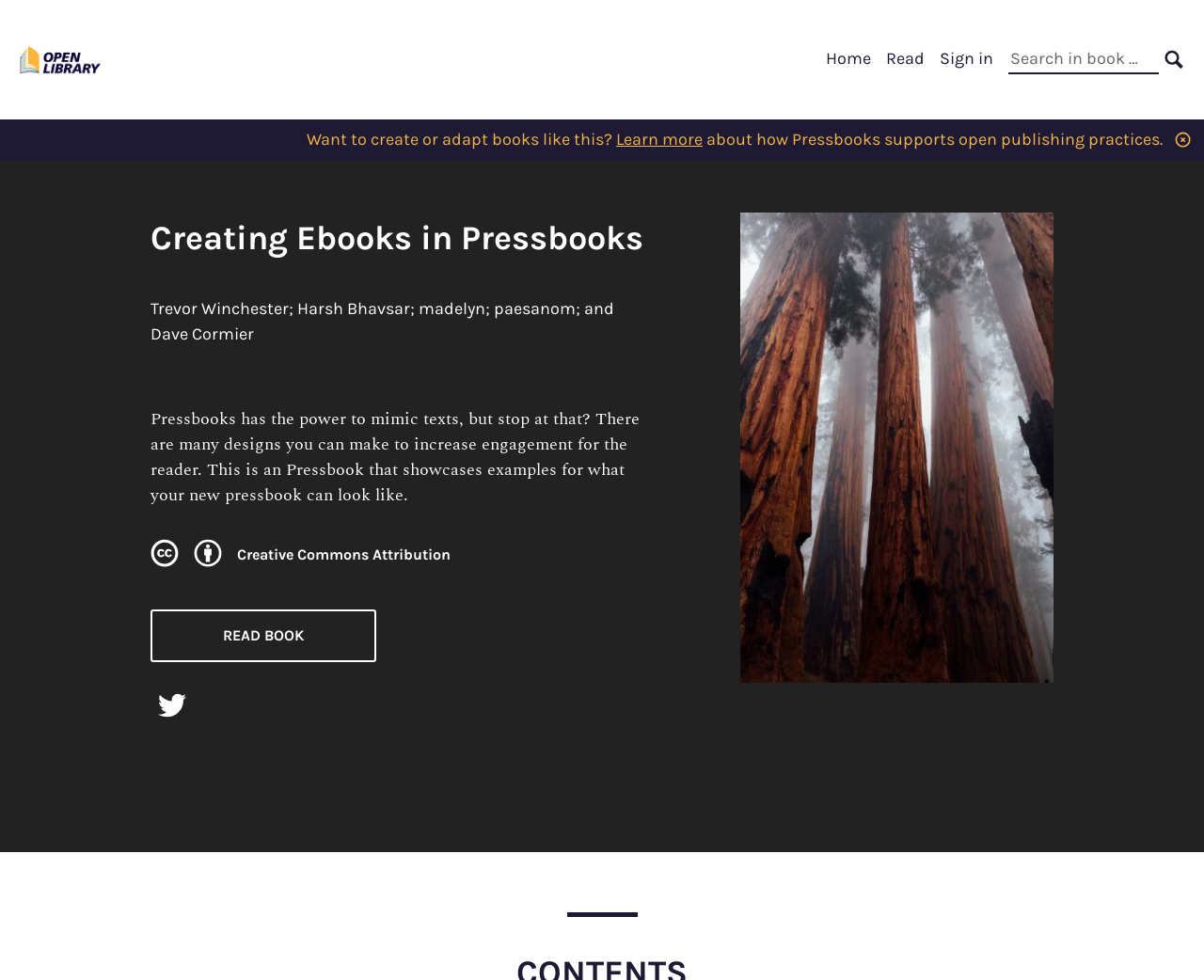Specify the bounding box coordinates of the area that needs to be clicked to achieve the following instruction: "Call the phone number".

None